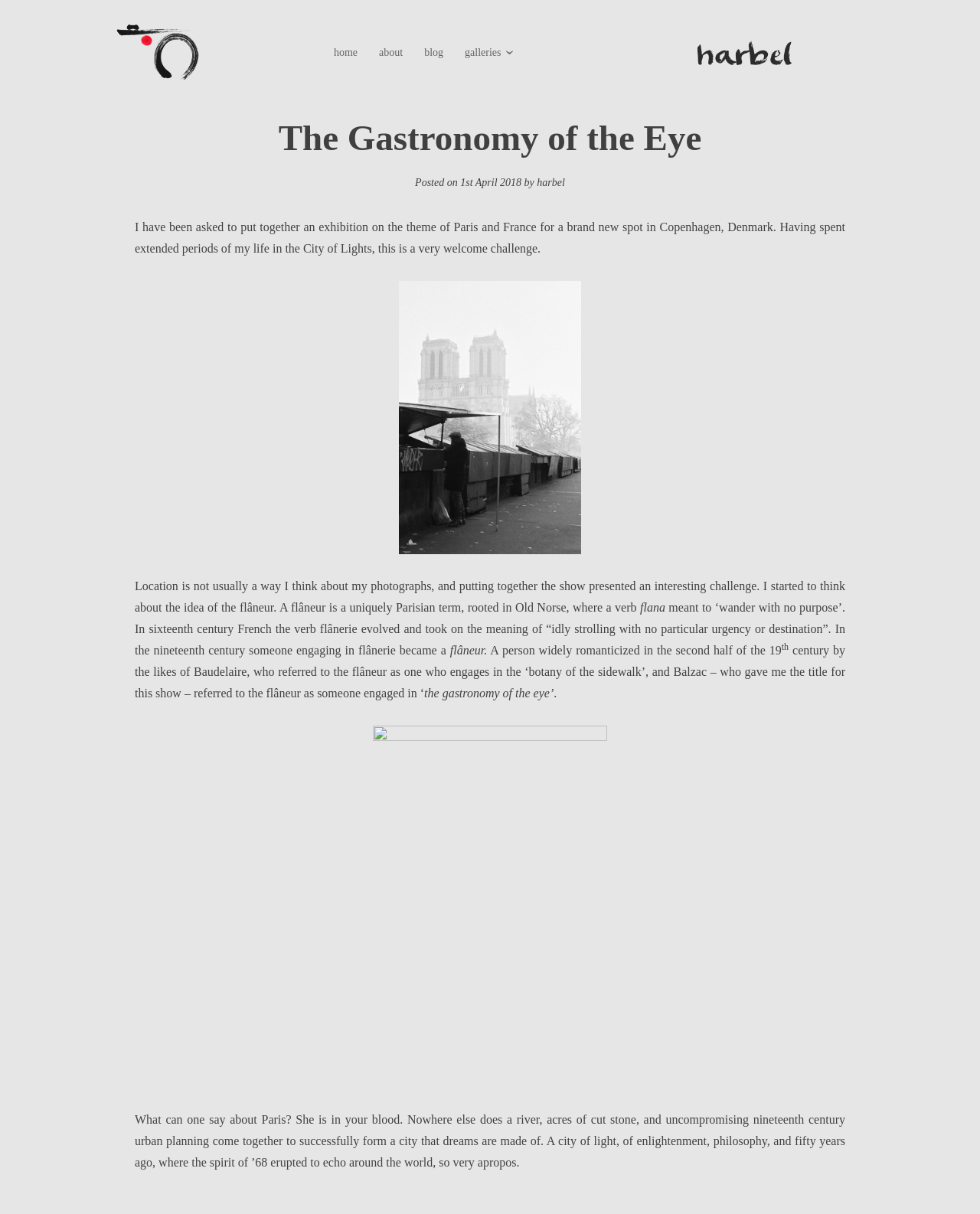Use a single word or phrase to respond to the question:
What is the location of the exhibition?

Copenhagen, Denmark